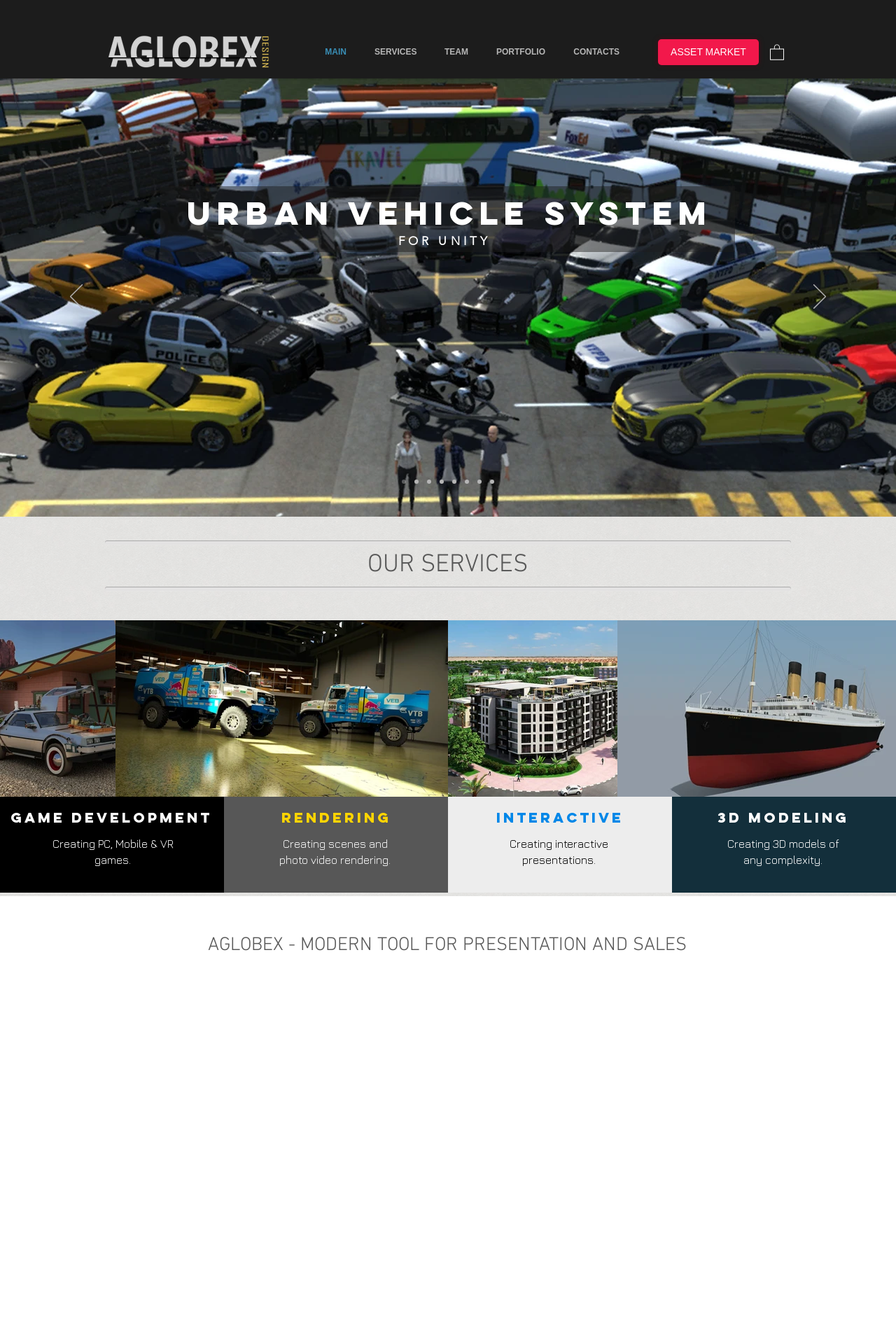Identify the bounding box for the described UI element. Provide the coordinates in (top-left x, top-left y, bottom-right x, bottom-right y) format with values ranging from 0 to 1: parent_node: Urban vehicle system aria-label="Next"

[0.908, 0.214, 0.922, 0.234]